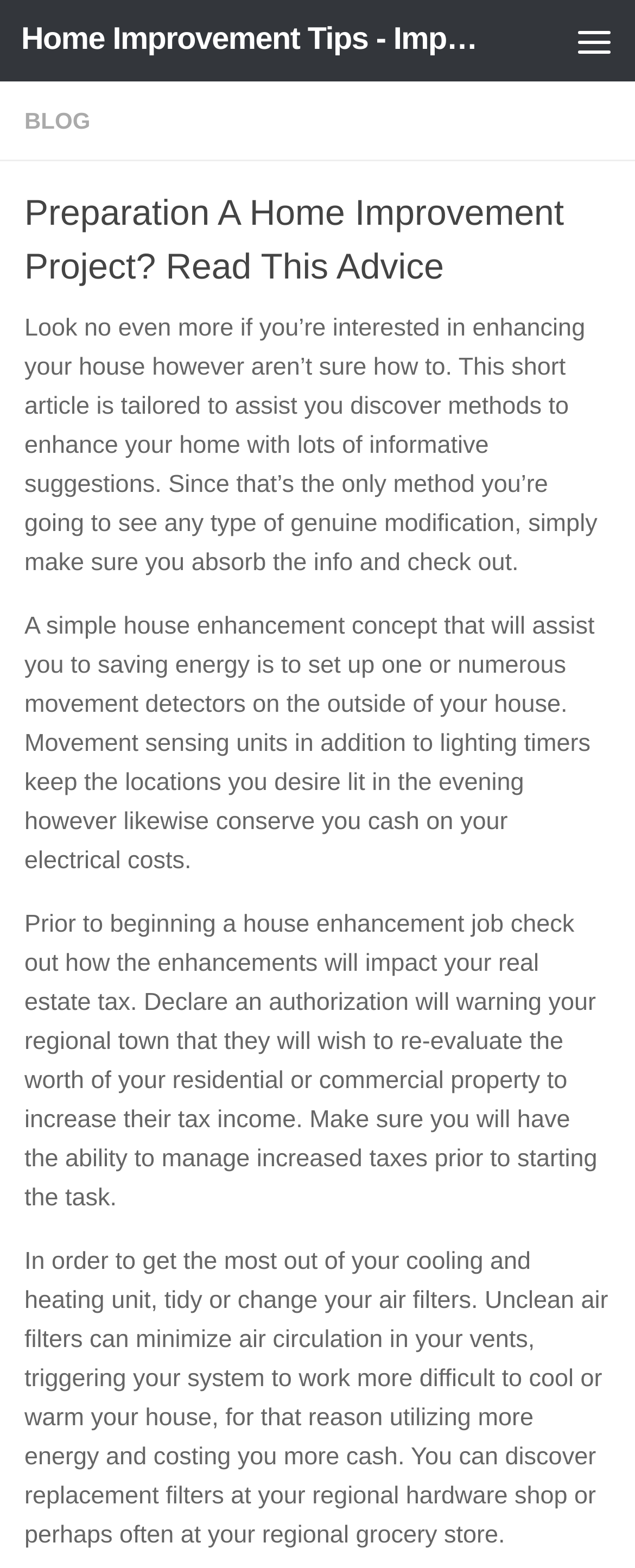Extract the main title from the webpage and generate its text.

Preparation A Home Improvement Project? Read This Advice